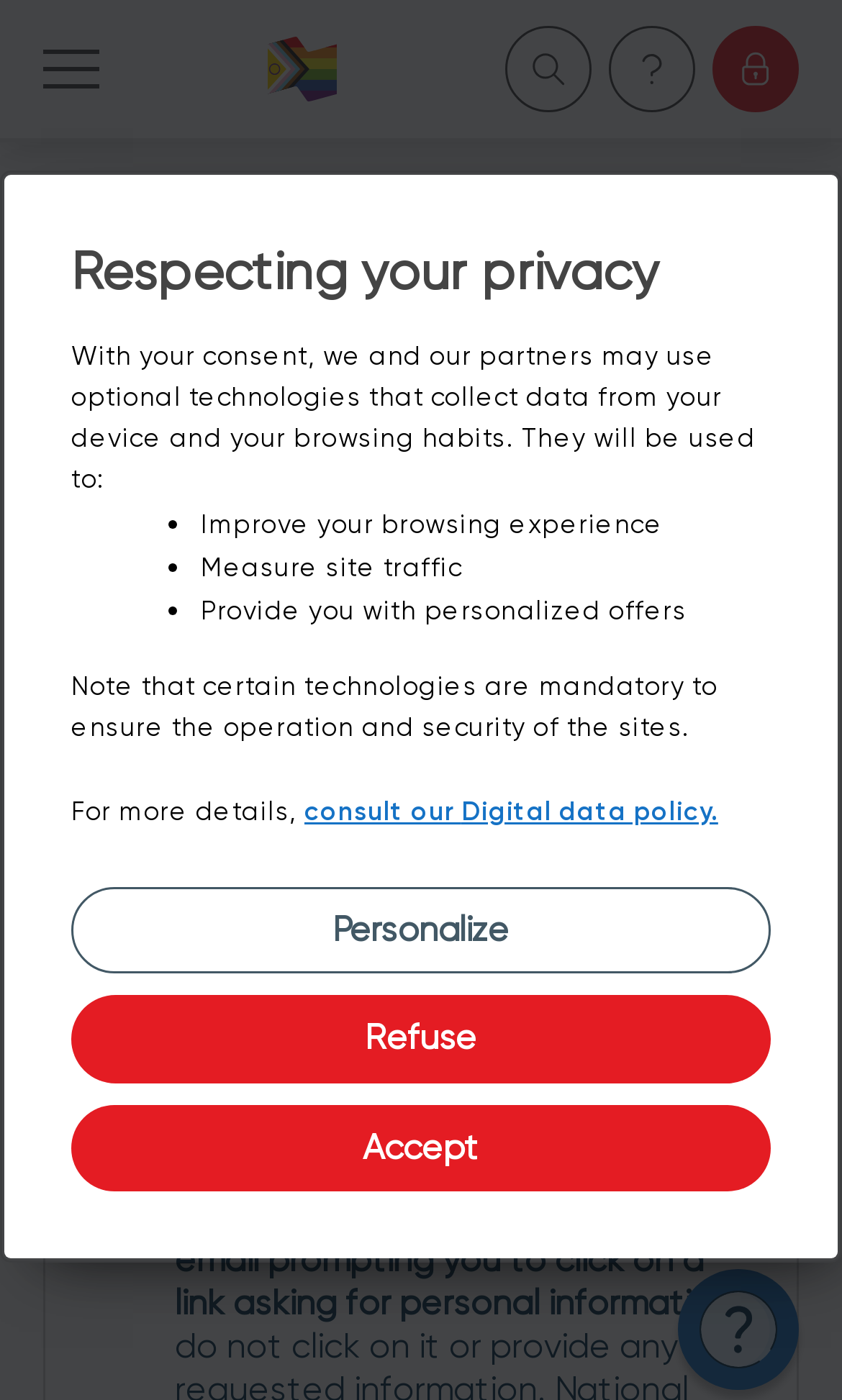Extract the primary headline from the webpage and present its text.

Respecting your privacy